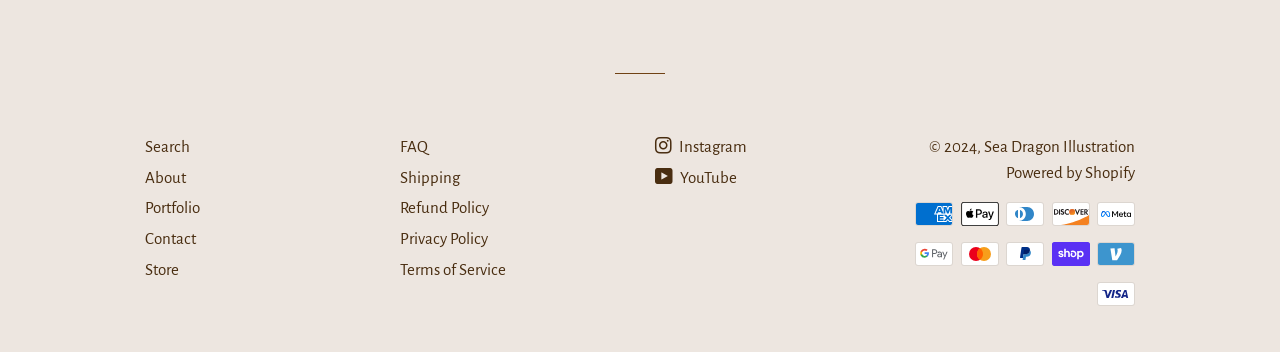Please identify the coordinates of the bounding box for the clickable region that will accomplish this instruction: "Read the article 'How are Noise Barriers Constructed and Installed in Singapore to Minimise Noise Impact?'".

None